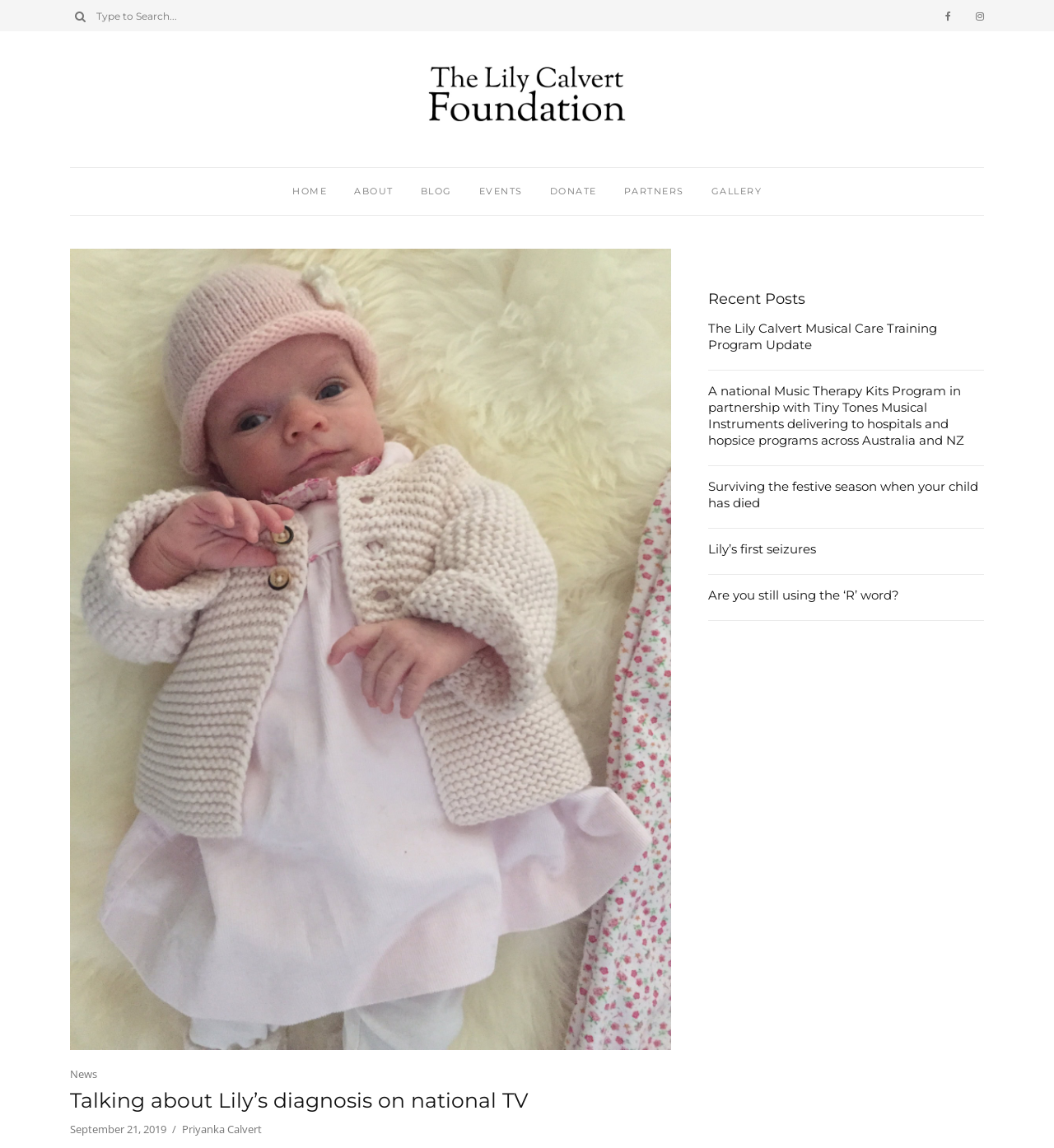Identify the primary heading of the webpage and provide its text.

Talking about Lily’s diagnosis on national TV